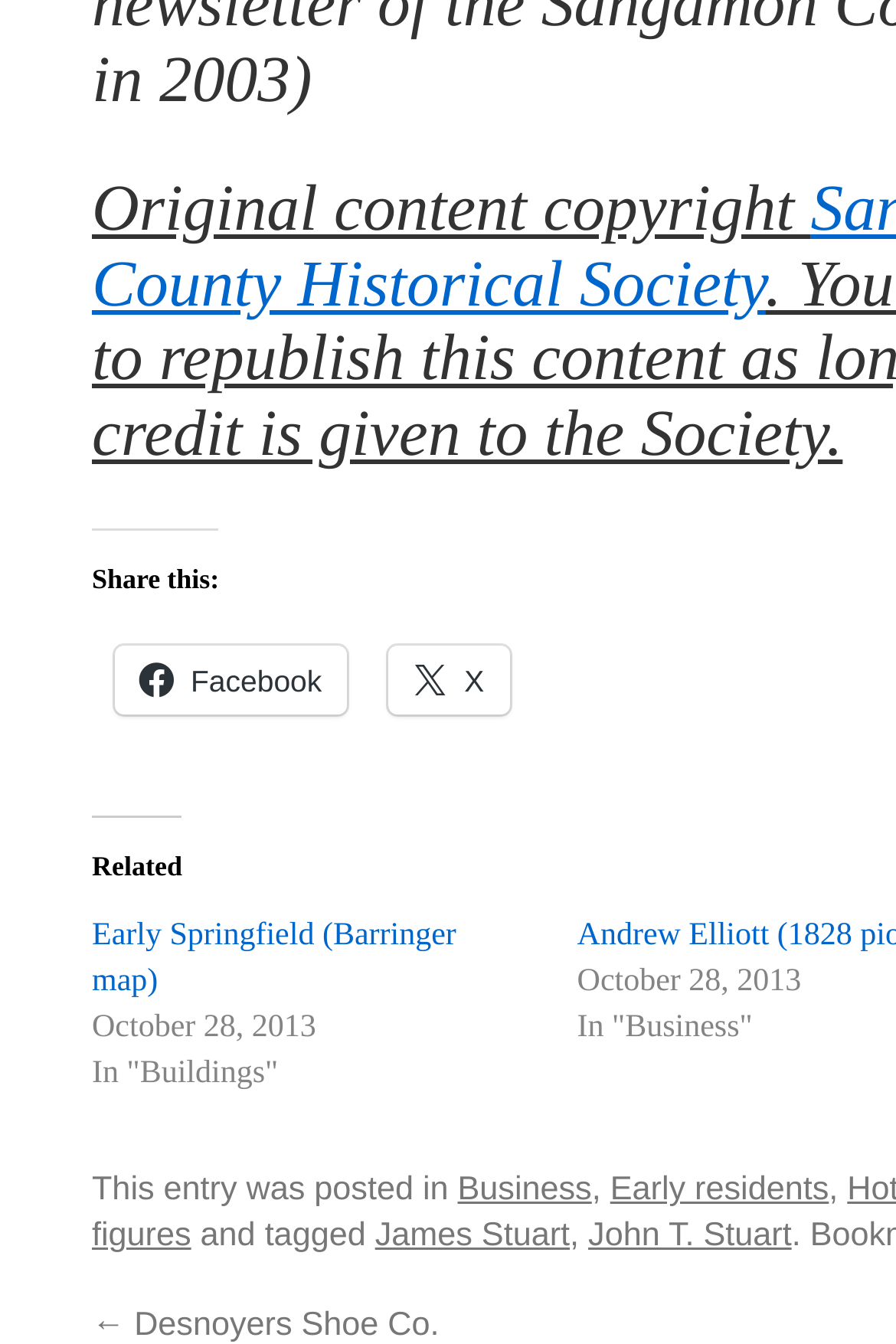Provide the bounding box coordinates of the area you need to click to execute the following instruction: "Go to previous post".

[0.103, 0.972, 0.49, 0.999]